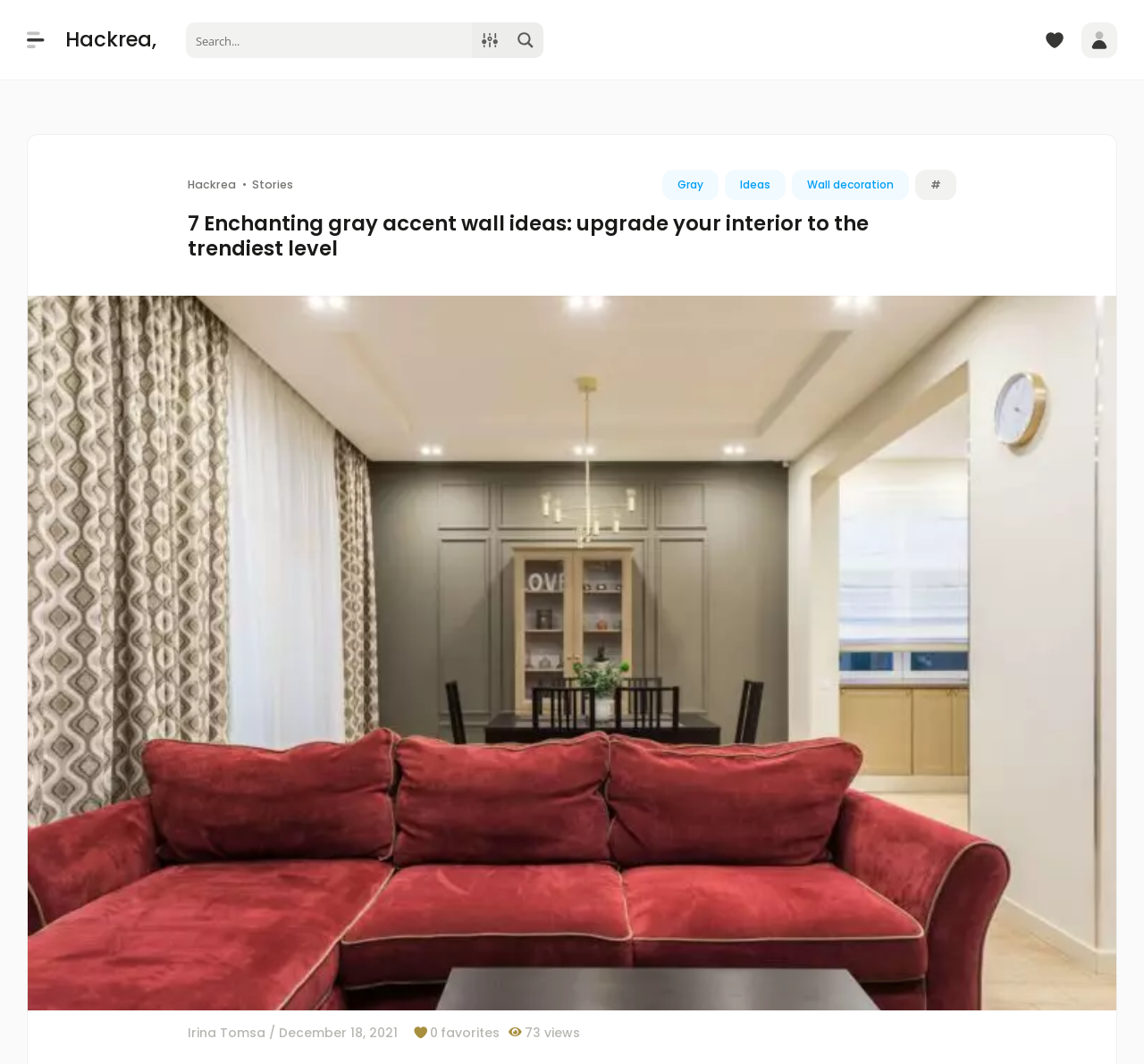Identify the bounding box coordinates necessary to click and complete the given instruction: "Visit Hackrea homepage".

[0.057, 0.024, 0.137, 0.051]